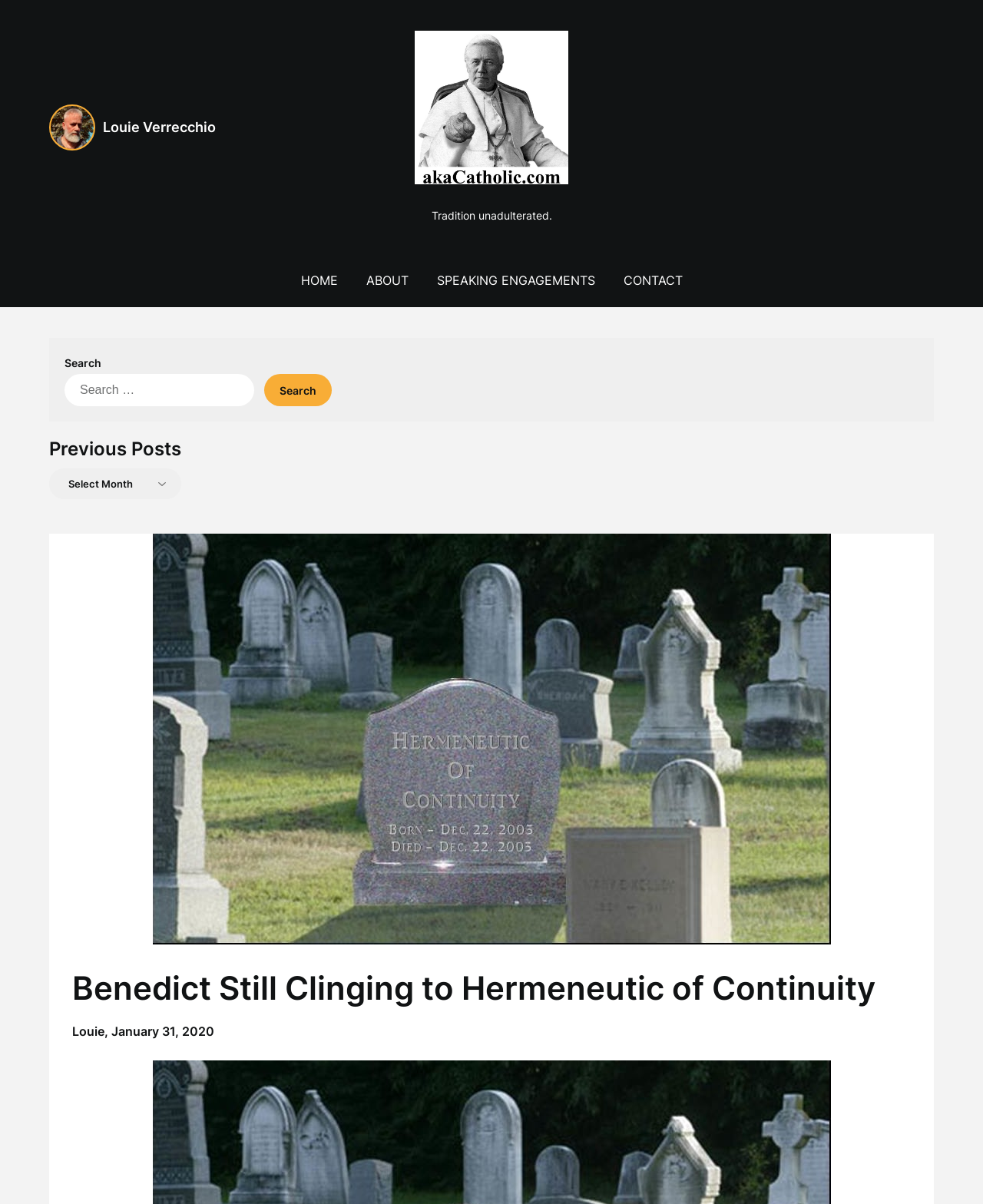Identify the bounding box coordinates of the region that needs to be clicked to carry out this instruction: "click the HOME link". Provide these coordinates as four float numbers ranging from 0 to 1, i.e., [left, top, right, bottom].

[0.293, 0.211, 0.356, 0.255]